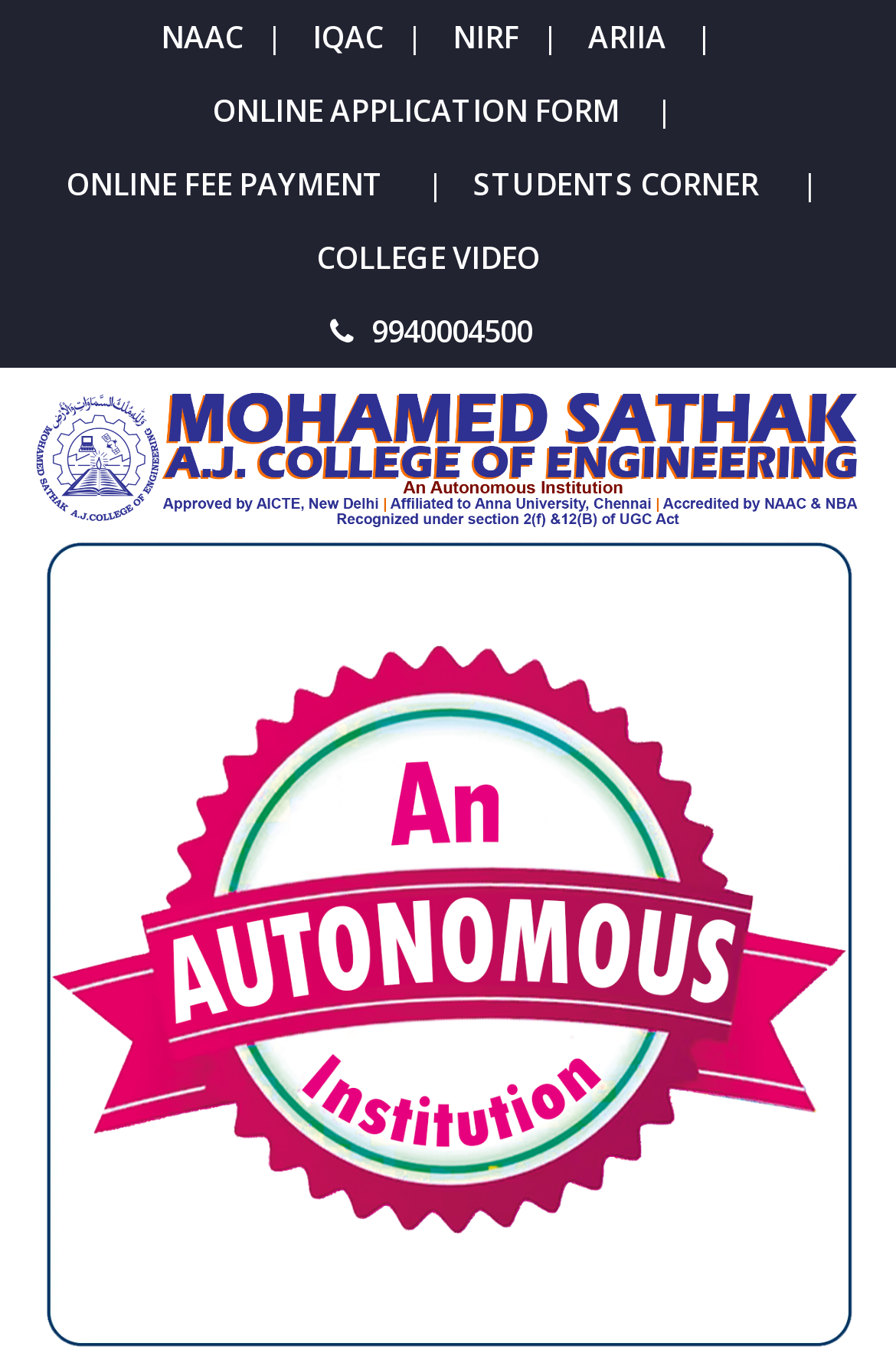Construct a comprehensive caption that outlines the webpage's structure and content.

The webpage is about Mohamed Sathak A. J. College of Engineering, a top engineering college in Chennai, Tamilnadu, India. At the top, there are five links: NAAC, IQAC, NIRF, ARIIA, and a separator, aligned horizontally. Below these links, there are three more links: ONLINE APPLICATION FORM, ONLINE FEE PAYMENT, and STUDENTS CORNER, also aligned horizontally. 

To the right of ONLINE FEE PAYMENT, there is a link to COLLEGE VIDEO. Below COLLEGE VIDEO, there is a phone number, 9940004500. 

At the bottom of the page, there are two large links that span almost the entire width of the page, with no text description.